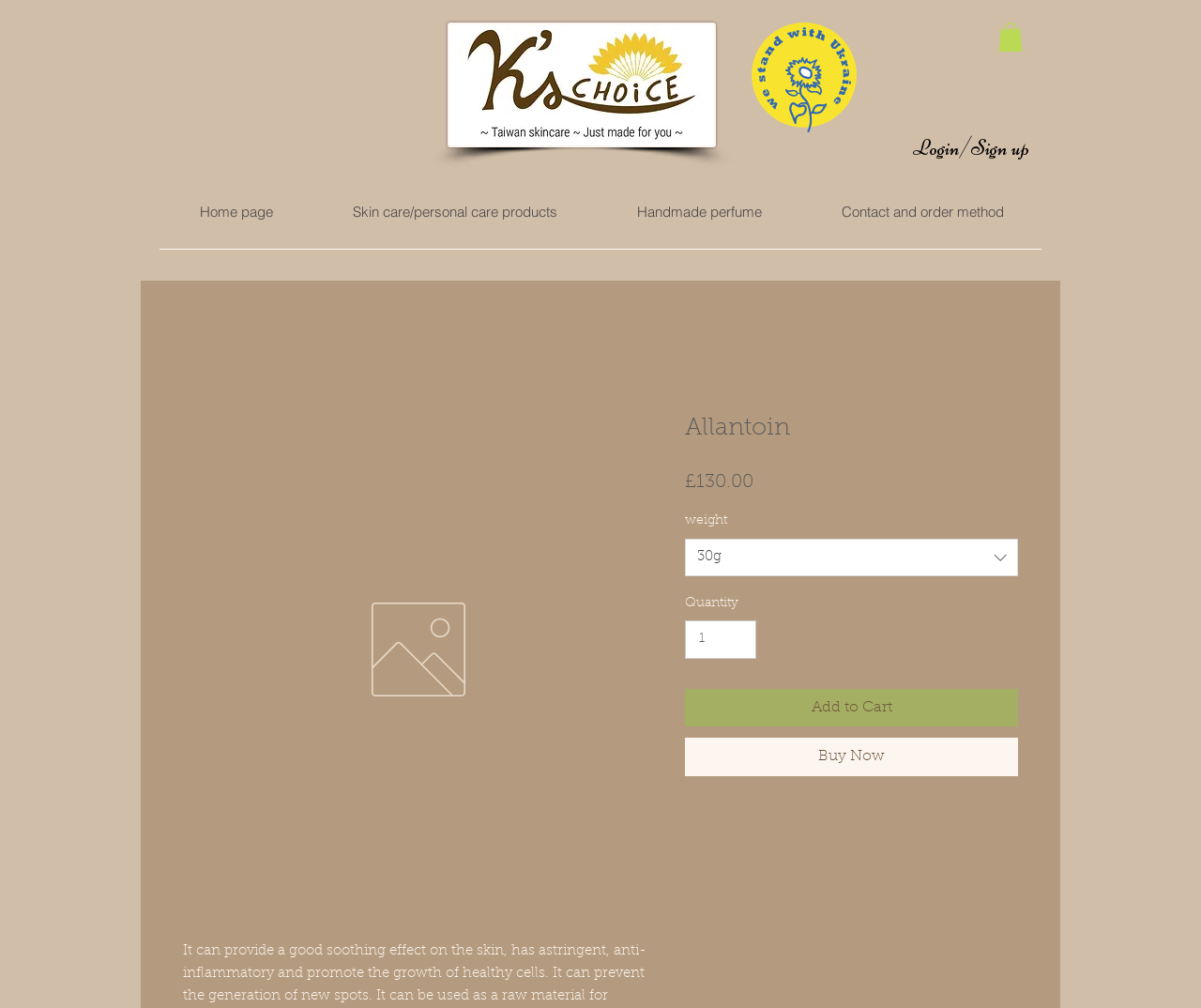Could you highlight the region that needs to be clicked to execute the instruction: "Select a weight option"?

[0.57, 0.534, 0.848, 0.572]